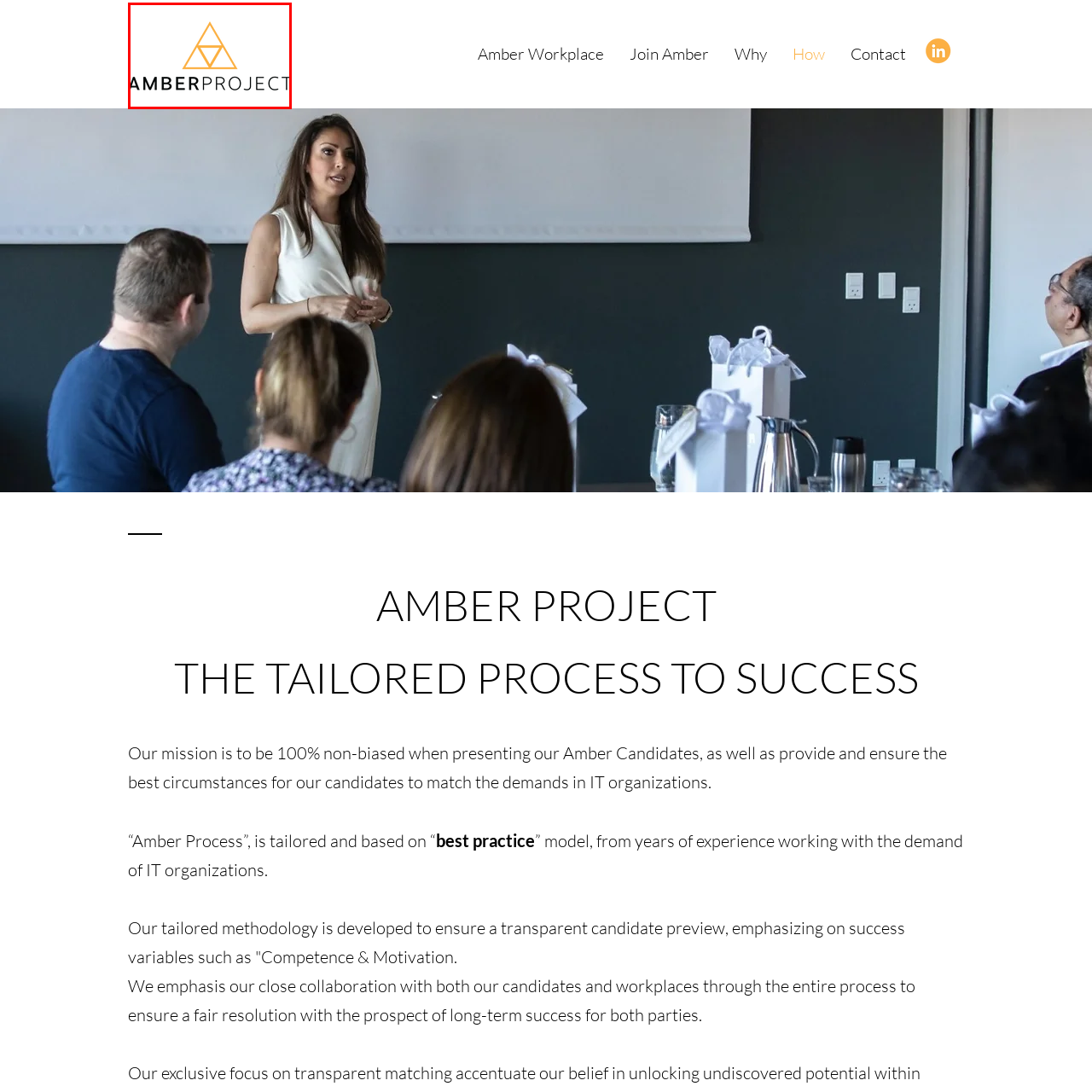What does the orange triangle symbolize?
Inspect the image inside the red bounding box and provide a detailed answer drawing from the visual content.

According to the caption, the geometric triangle illustration in orange above the company name represents stability and structure, which are essential values in the IT recruitment sector.